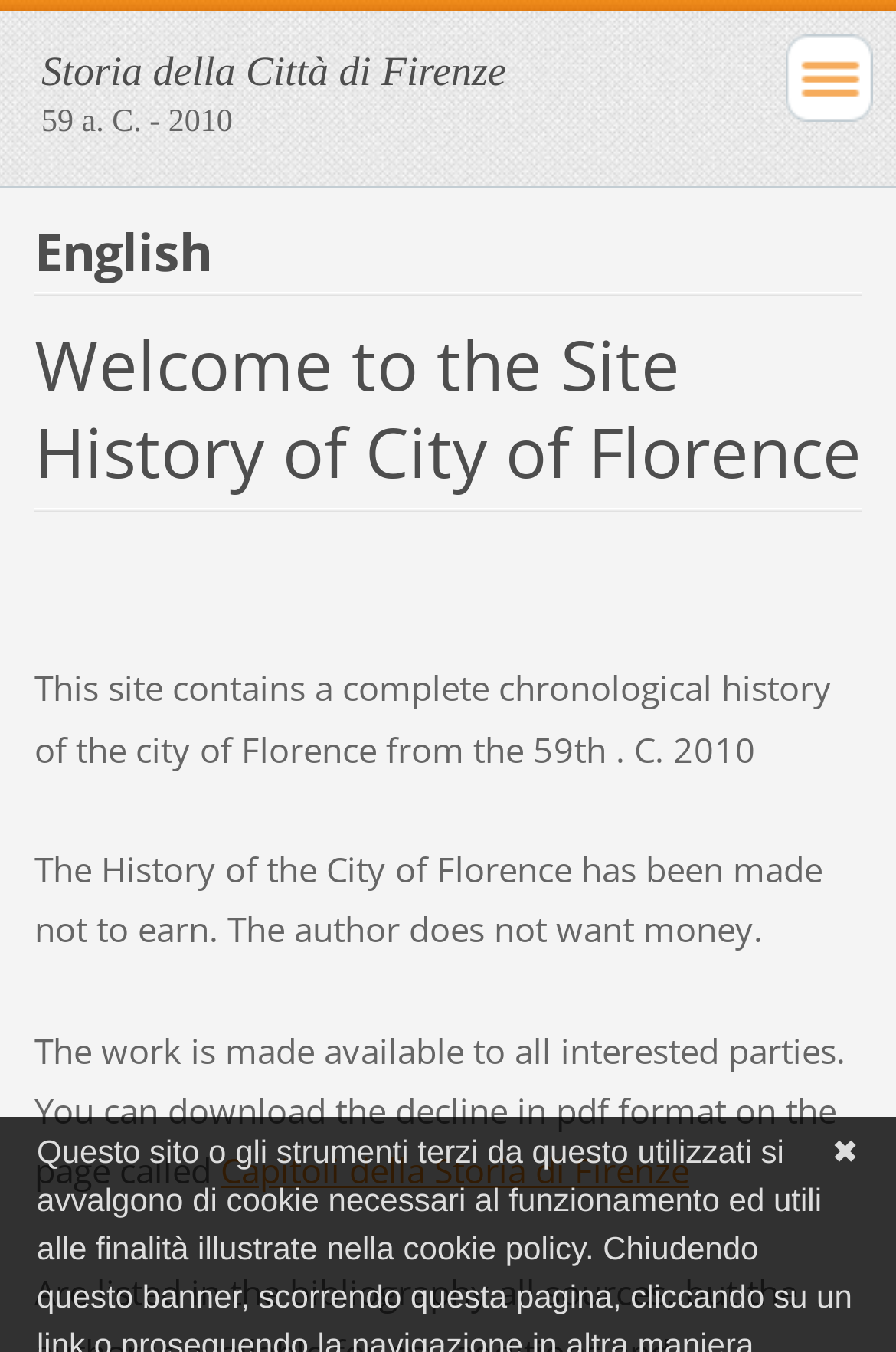Find the bounding box coordinates for the HTML element specified by: "Storia della Città di Firenze".

[0.046, 0.031, 0.772, 0.076]